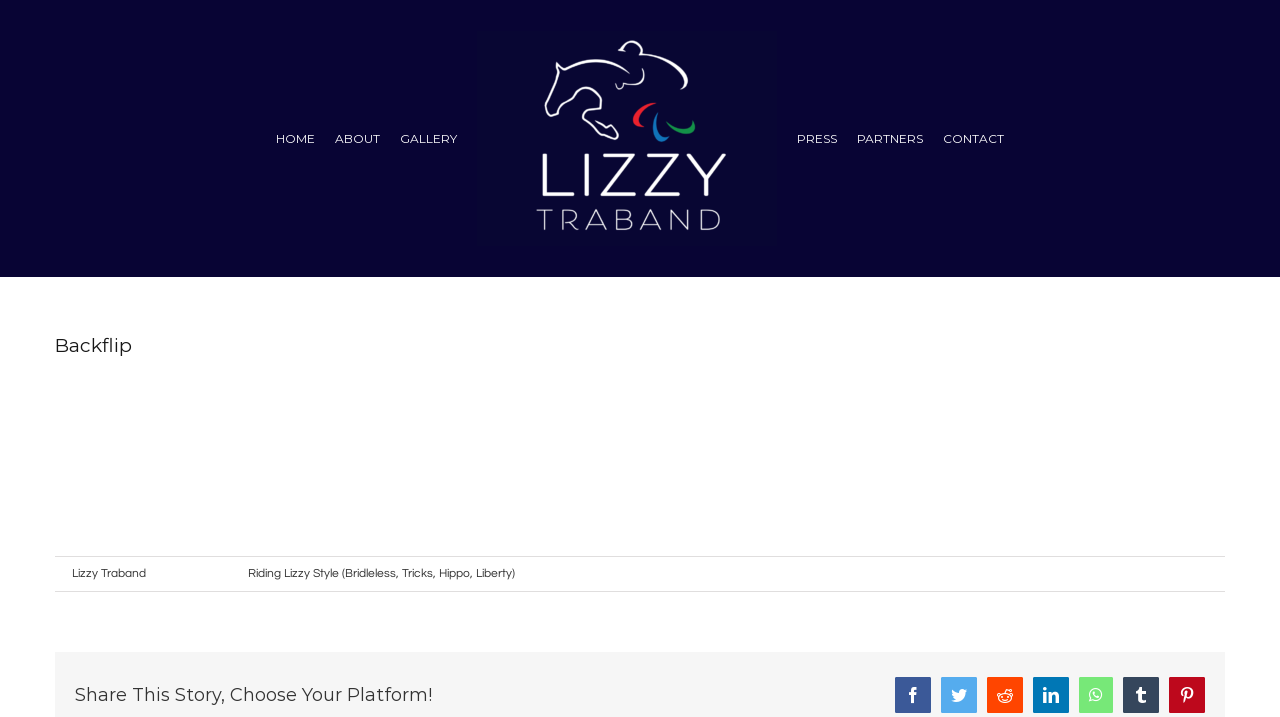What was the author wearing during a back flip attempt?
Look at the image and provide a detailed response to the question.

The text states that while in Chicago, the author was wearing a weight lifting belt with several ropes during an attempt to do a back flip, which suggests that this was a safety precaution.